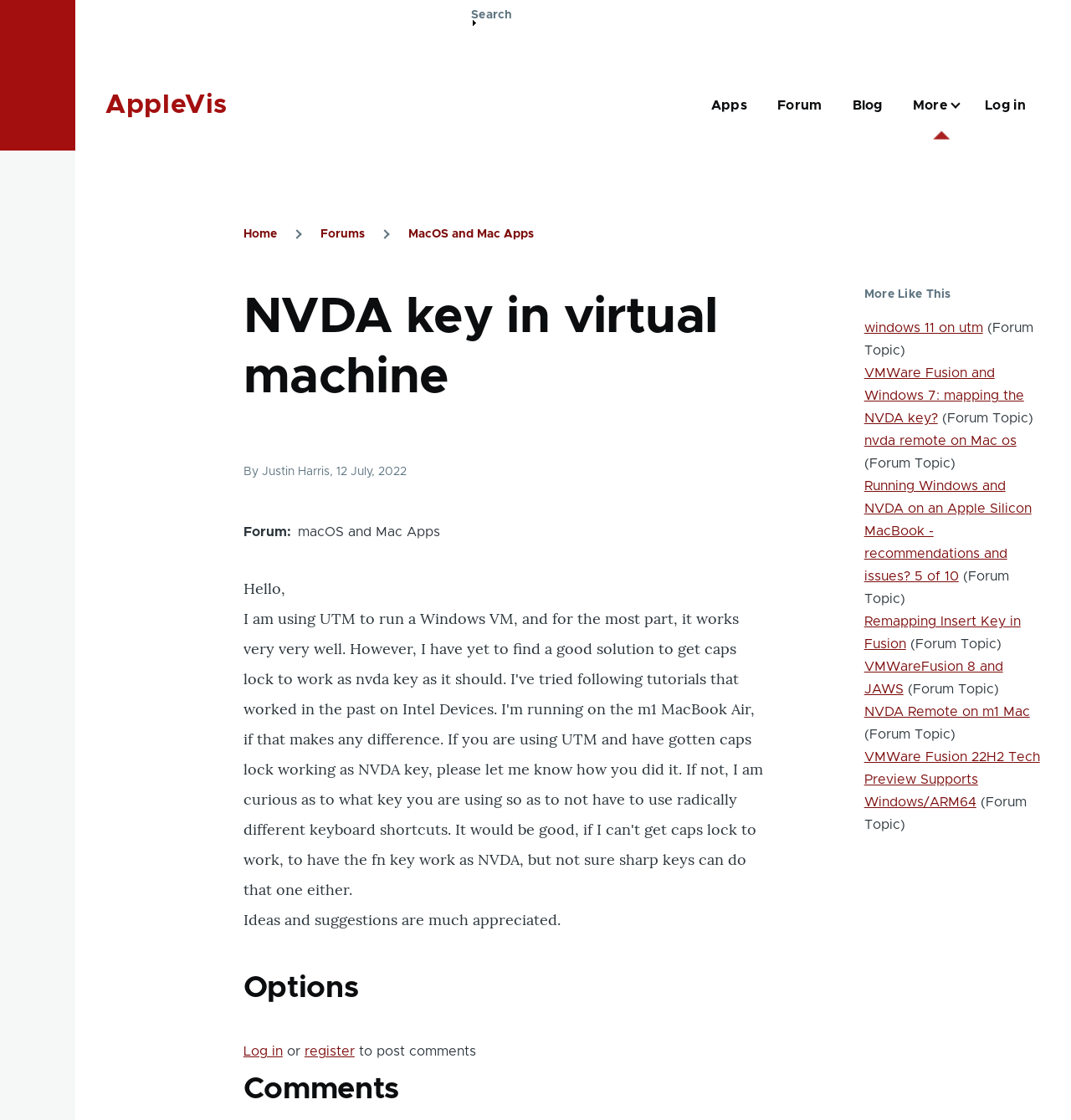Please identify the bounding box coordinates of the clickable area that will fulfill the following instruction: "Read the forum topic 'NVDA key in virtual machine'". The coordinates should be in the format of four float numbers between 0 and 1, i.e., [left, top, right, bottom].

[0.227, 0.261, 0.67, 0.359]